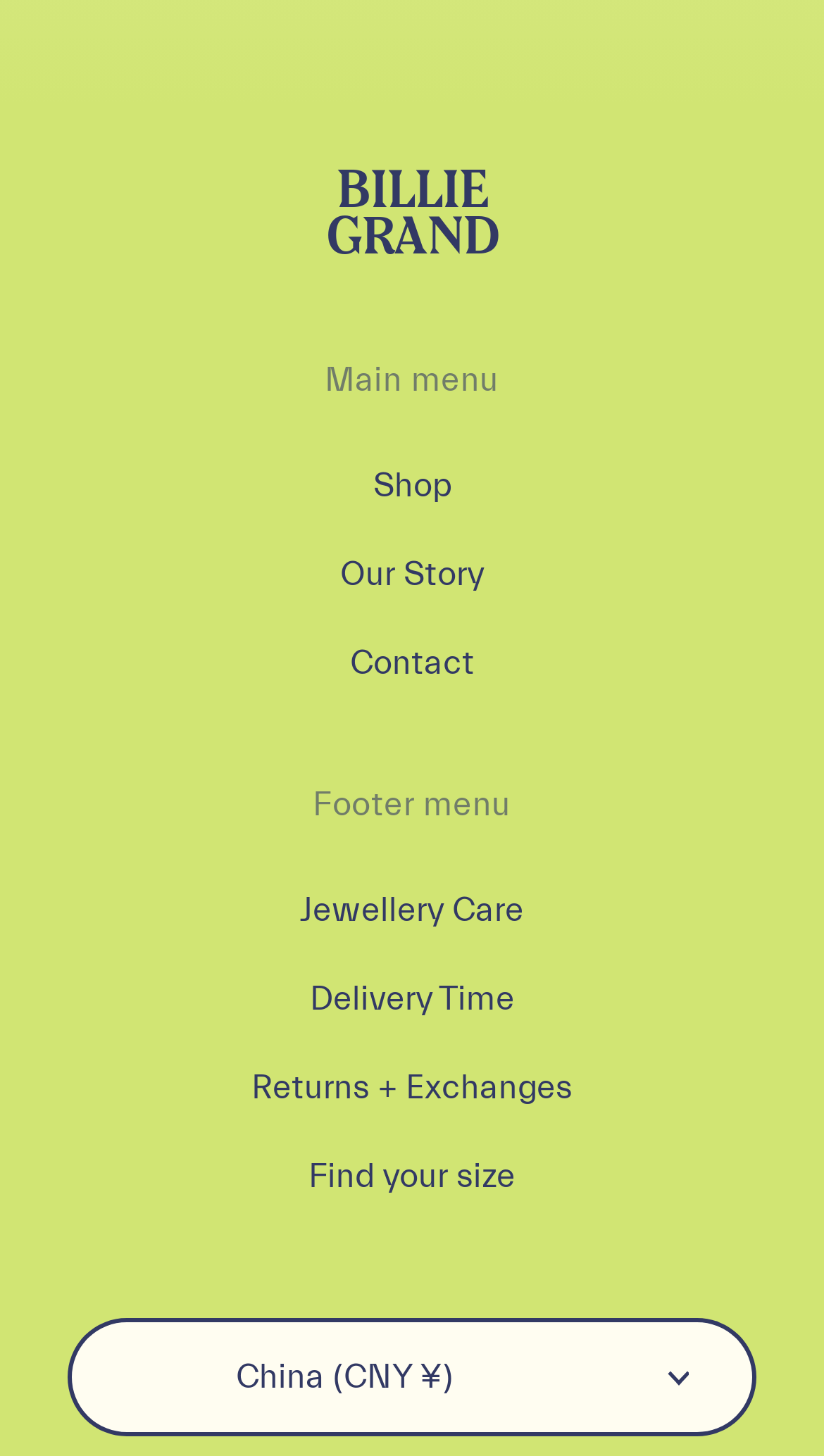Highlight the bounding box coordinates of the element that should be clicked to carry out the following instruction: "Select China (CNY ¥) as country". The coordinates must be given as four float numbers ranging from 0 to 1, i.e., [left, top, right, bottom].

[0.082, 0.906, 0.918, 0.987]